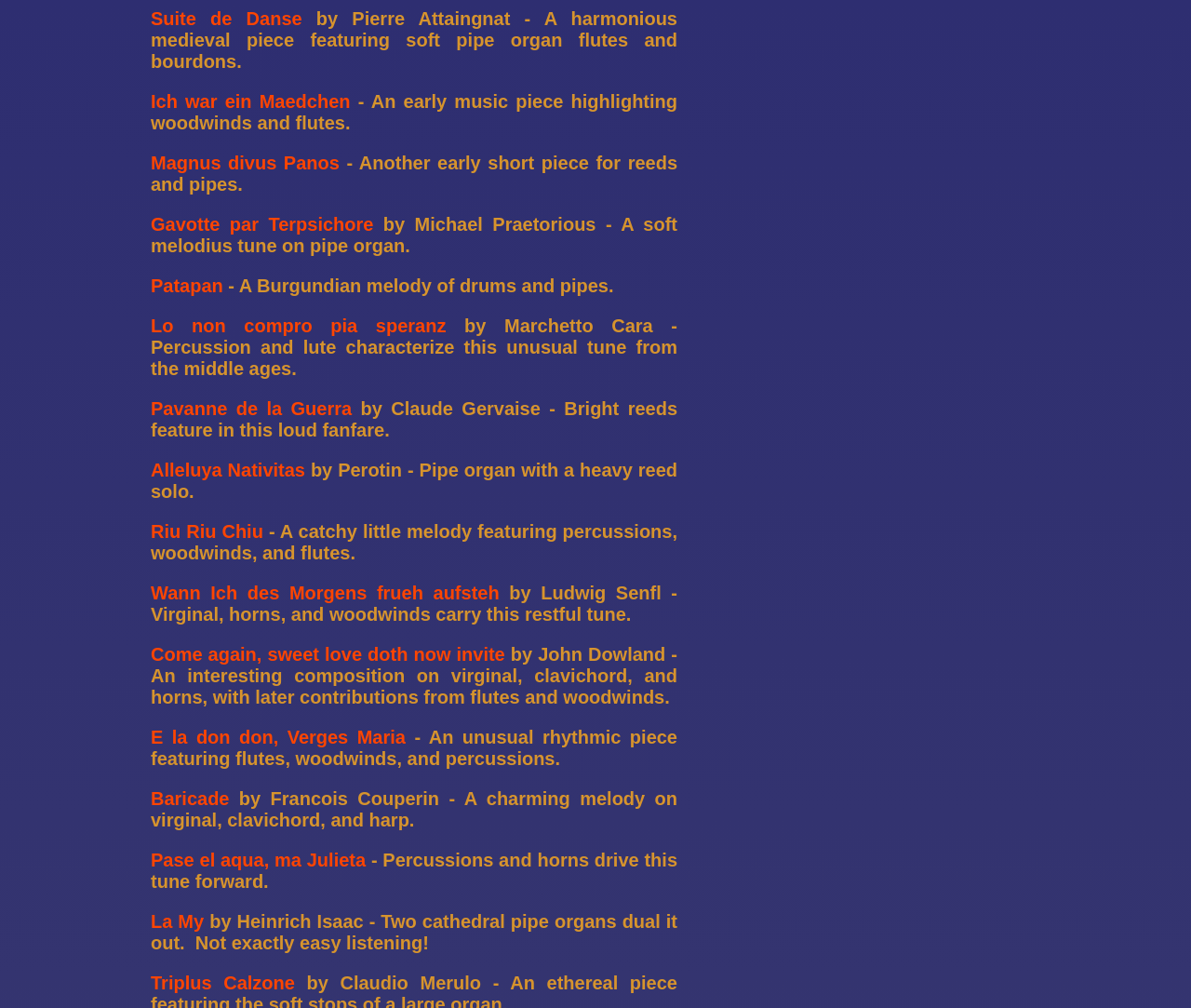Indicate the bounding box coordinates of the clickable region to achieve the following instruction: "Open 'Ich war ein Maedchen'."

[0.127, 0.091, 0.294, 0.111]